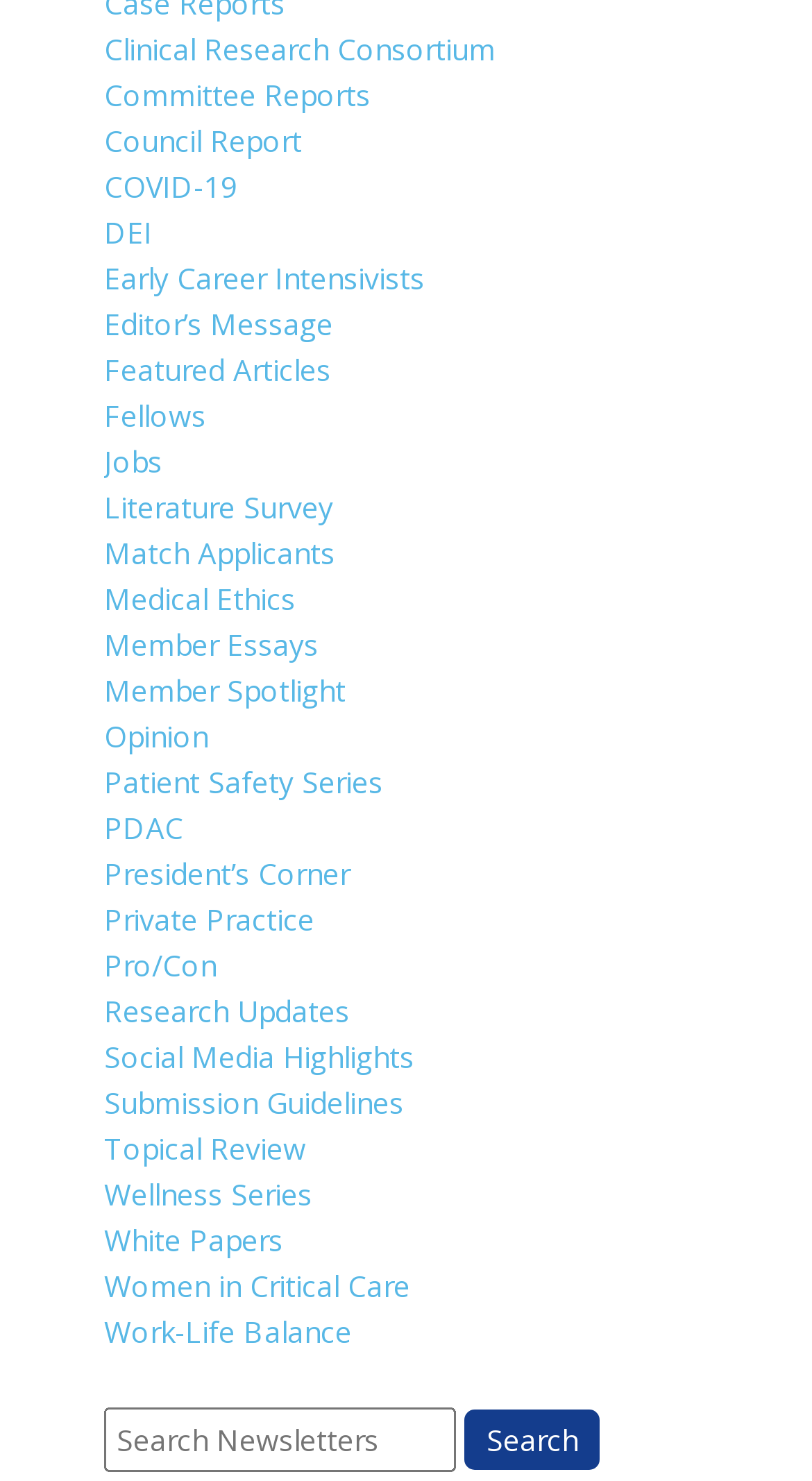How many links are on the webpage?
Using the image, provide a concise answer in one word or a short phrase.

30